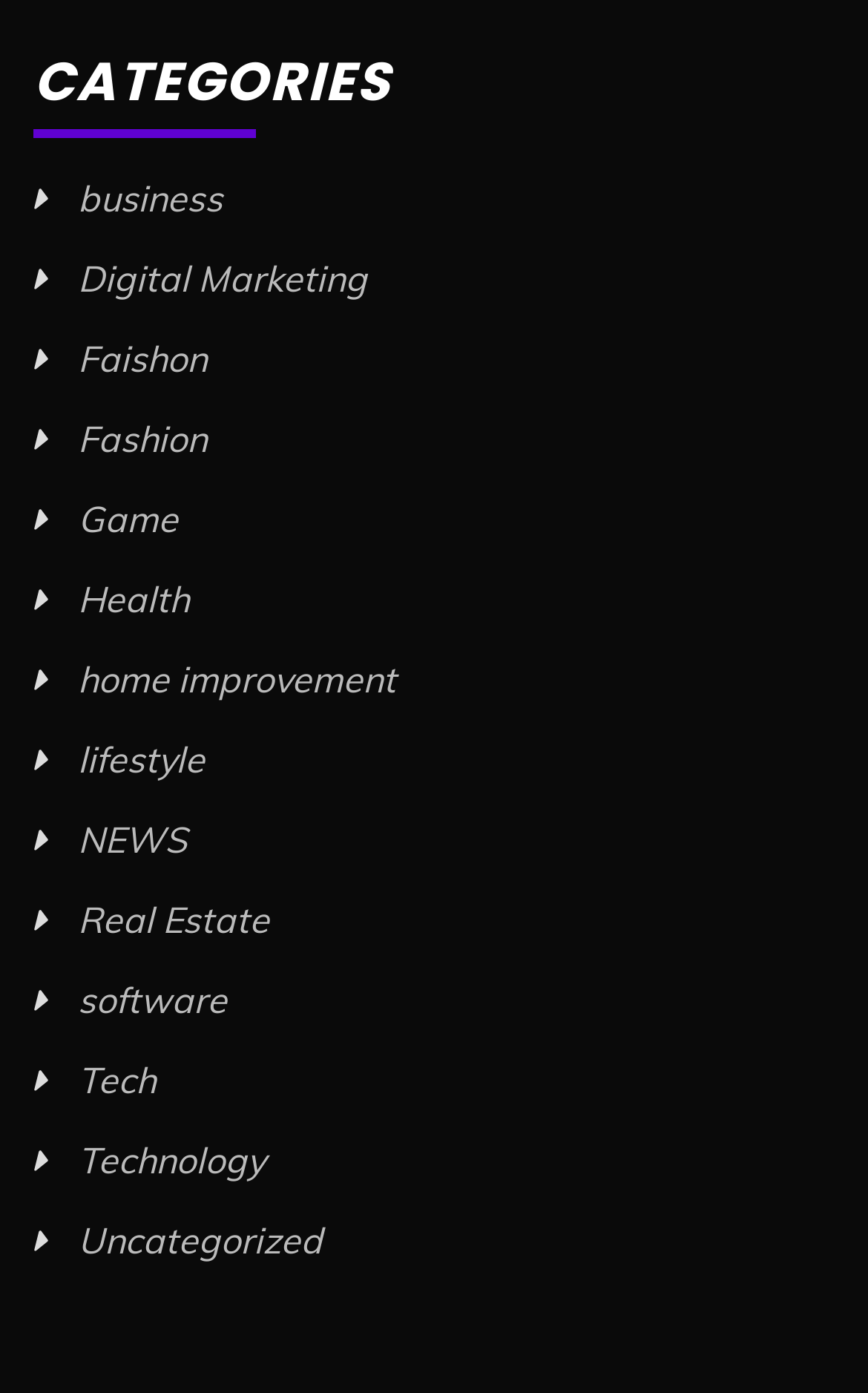Is there a category for news?
Give a single word or phrase as your answer by examining the image.

Yes